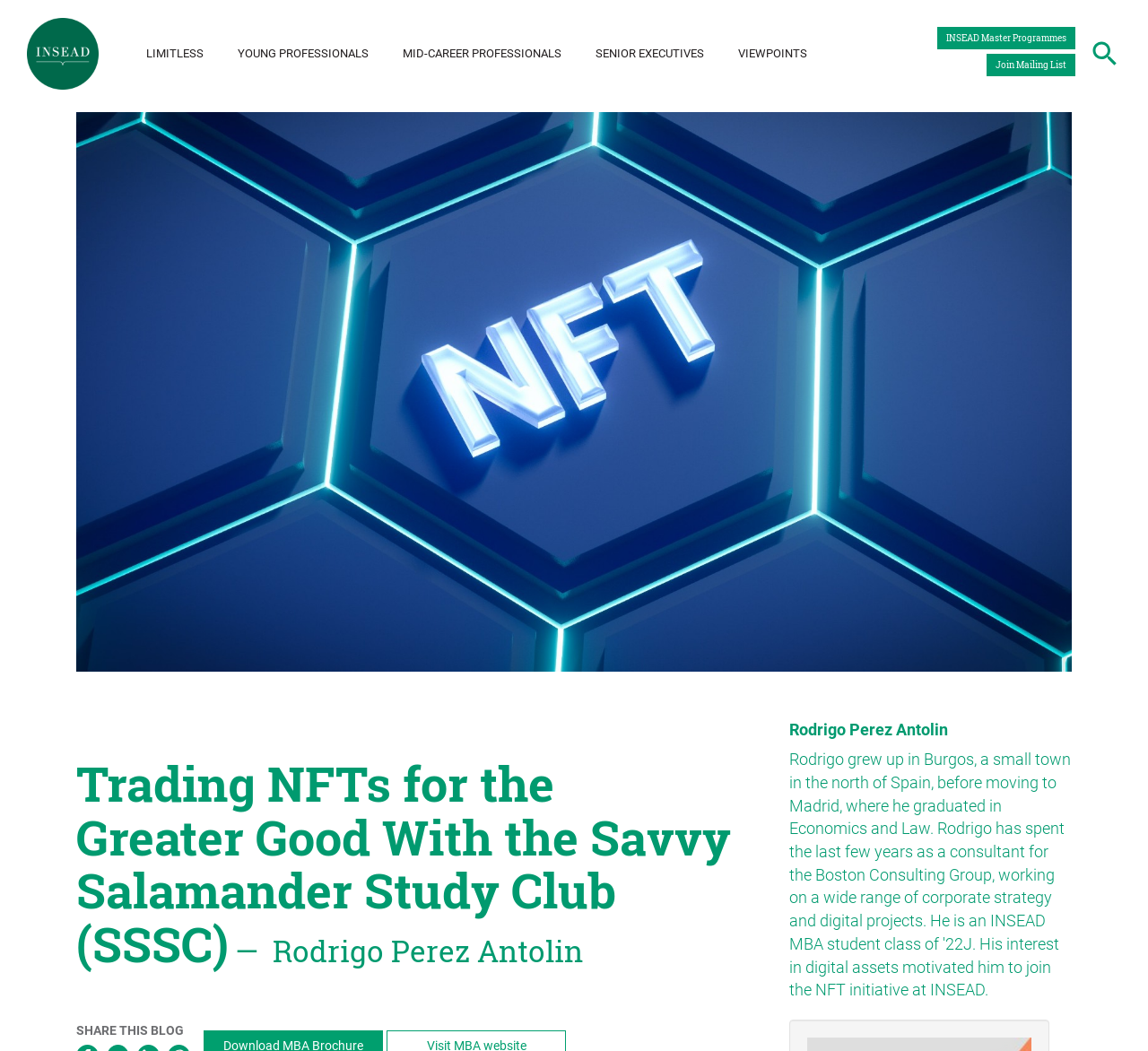Respond to the question below with a single word or phrase: What is the purpose of the button with the blockchain image?

Trading NFTs